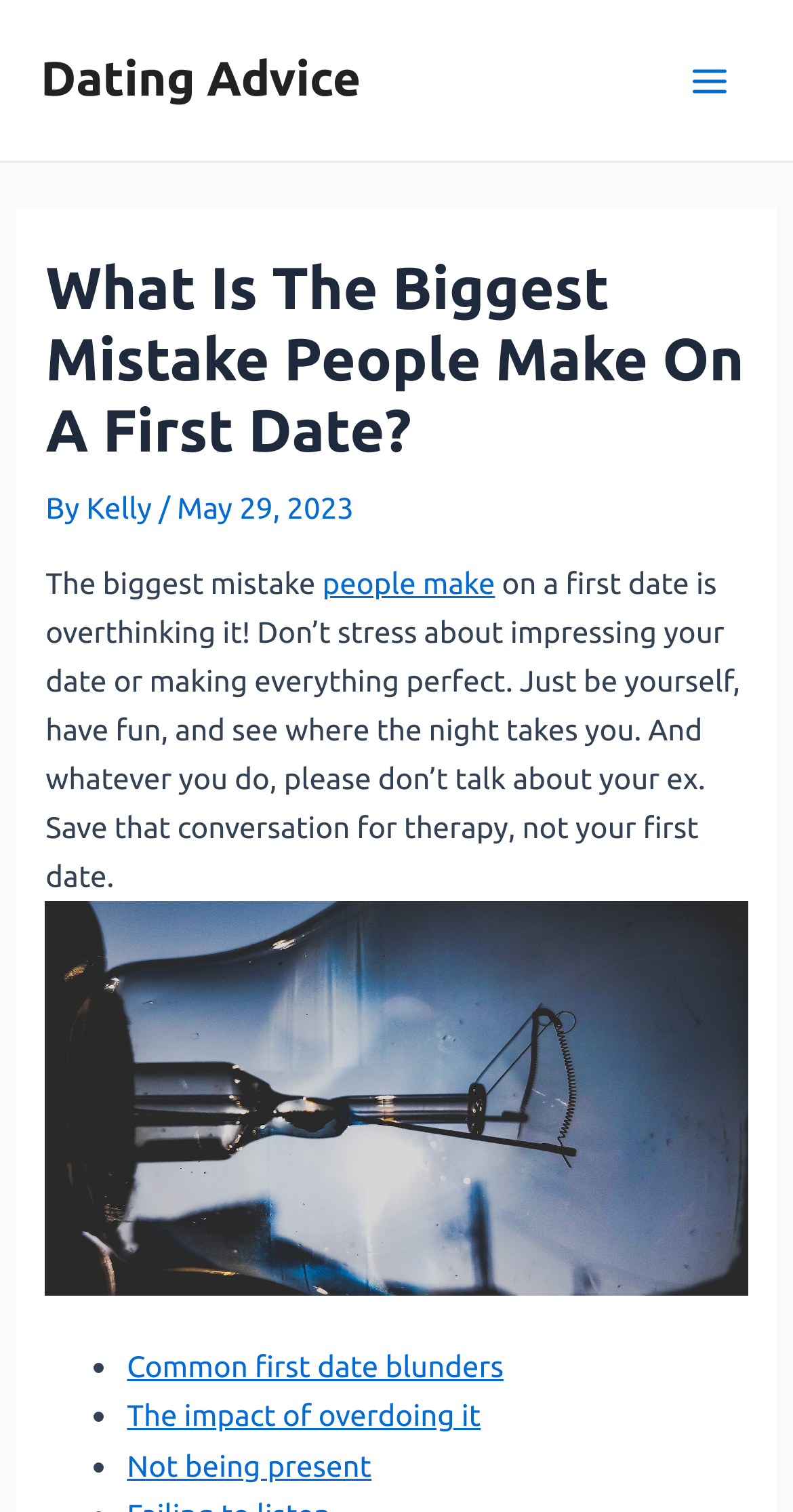Look at the image and give a detailed response to the following question: What is the biggest mistake people make on a first date?

According to the webpage, the biggest mistake people make on a first date is overthinking it, which means stressing about impressing the date or making everything perfect, instead of just being oneself and having fun.